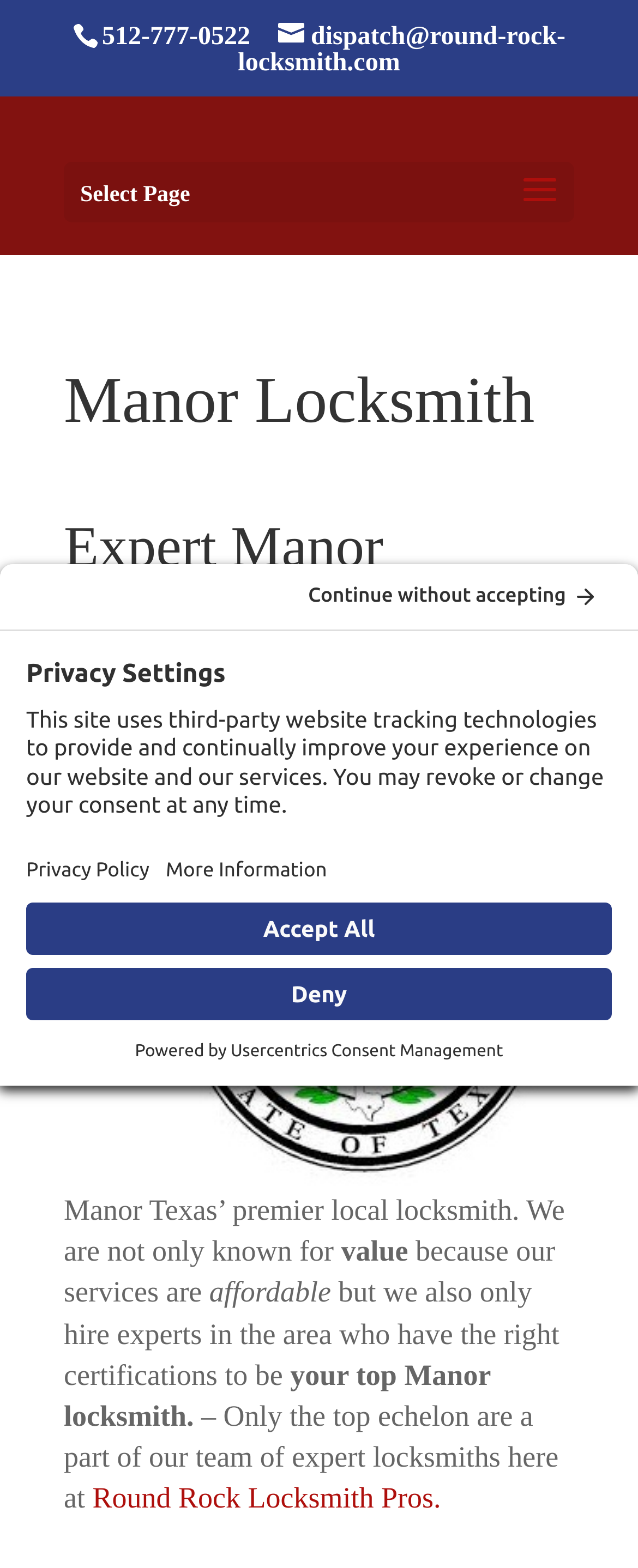Carefully observe the image and respond to the question with a detailed answer:
What is the name of the related locksmith service?

The name of the related locksmith service can be found in the link element 'Round Rock Locksmith Pros.' with bounding box coordinates [0.133, 0.945, 0.691, 0.966].